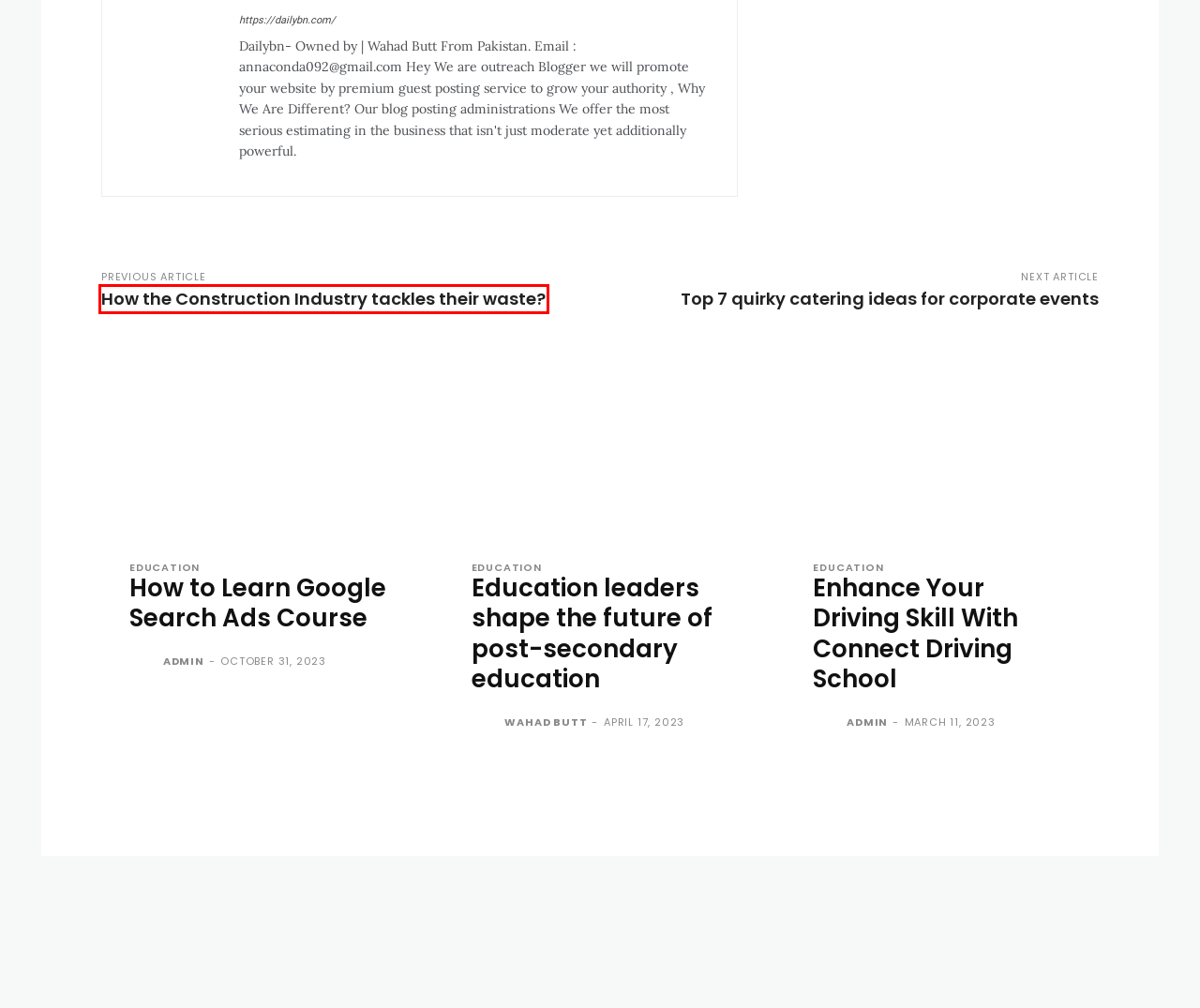Check out the screenshot of a webpage with a red rectangle bounding box. Select the best fitting webpage description that aligns with the new webpage after clicking the element inside the bounding box. Here are the candidates:
A. Wahad Butt, Author at Dailybn
B. How the Construction Industry tackles their waste? - Dailybn
C. Enhance Your Driving Skill With Connect Driving School - Dailybn
D. Education leaders shape the future of post-secondary education - Dailybn
E. Articles Archives - Dailybn
F. How to Learn Google Search Ads Course - Dailybn
G. Admin, Author at Dailybn
H. Top 7 quirky catering ideas for corporate events - Dailybn

B